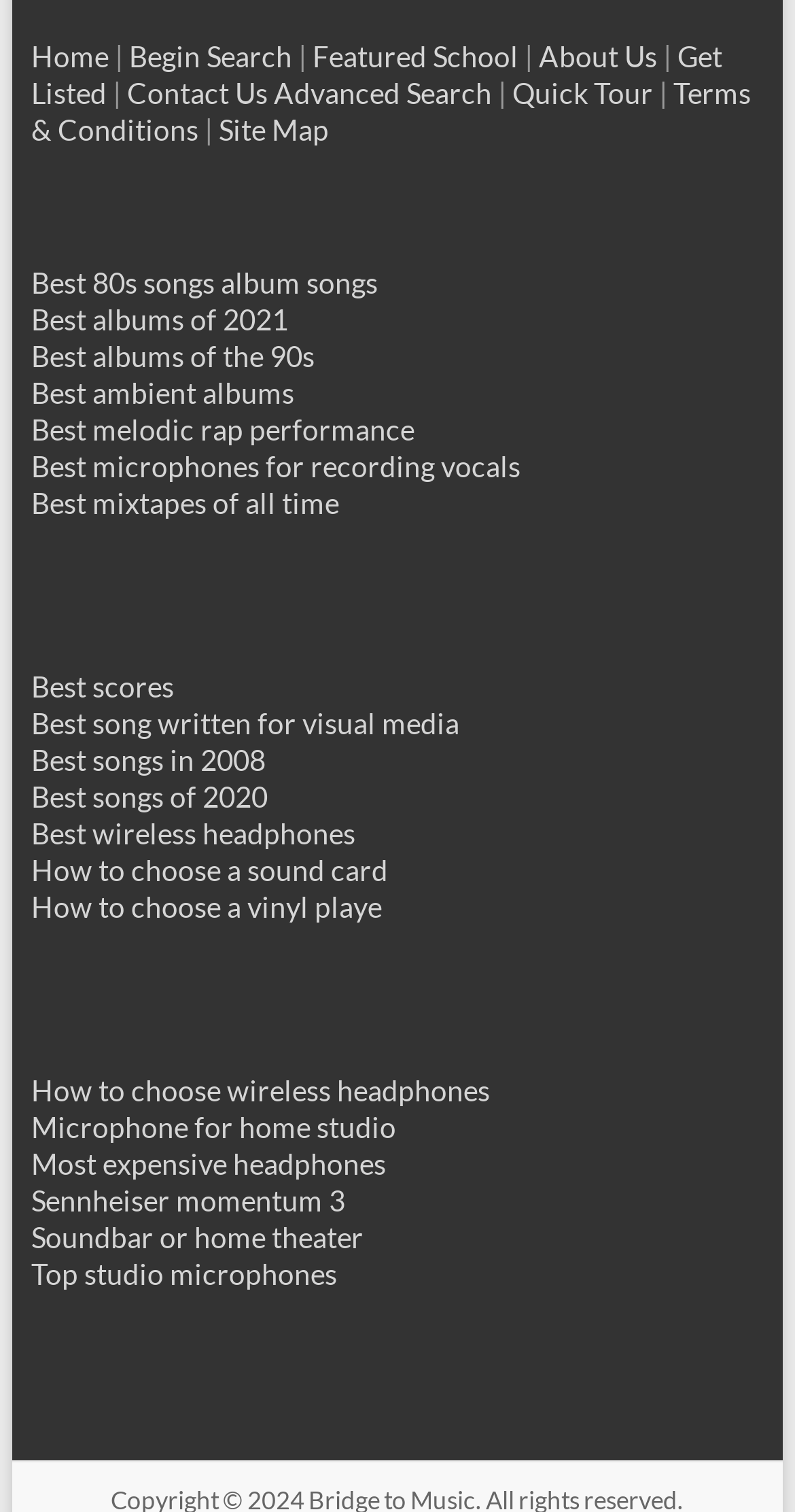Give a one-word or one-phrase response to the question:
How many links are there in the second section?

6